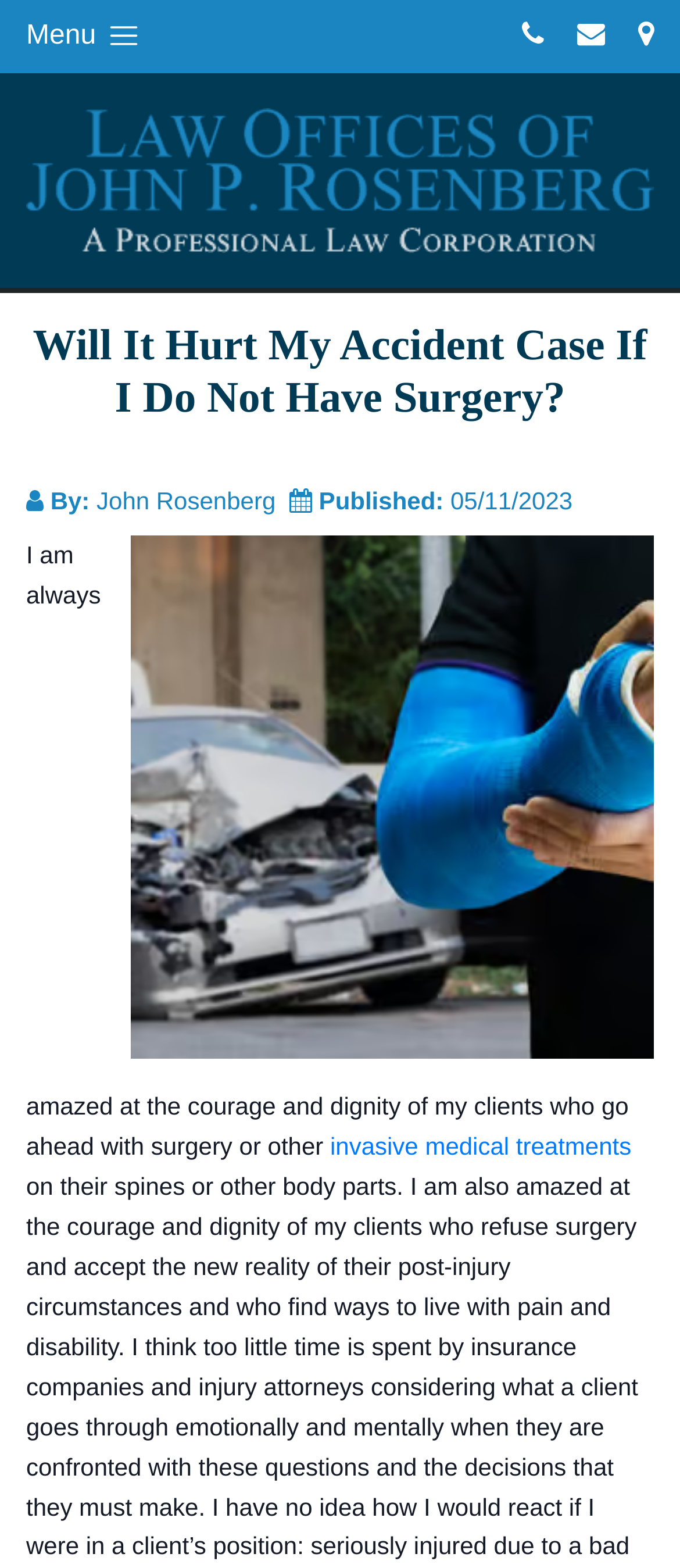Give a one-word or short-phrase answer to the following question: 
What is the name of the law office?

Law Offices of John Rosenberg